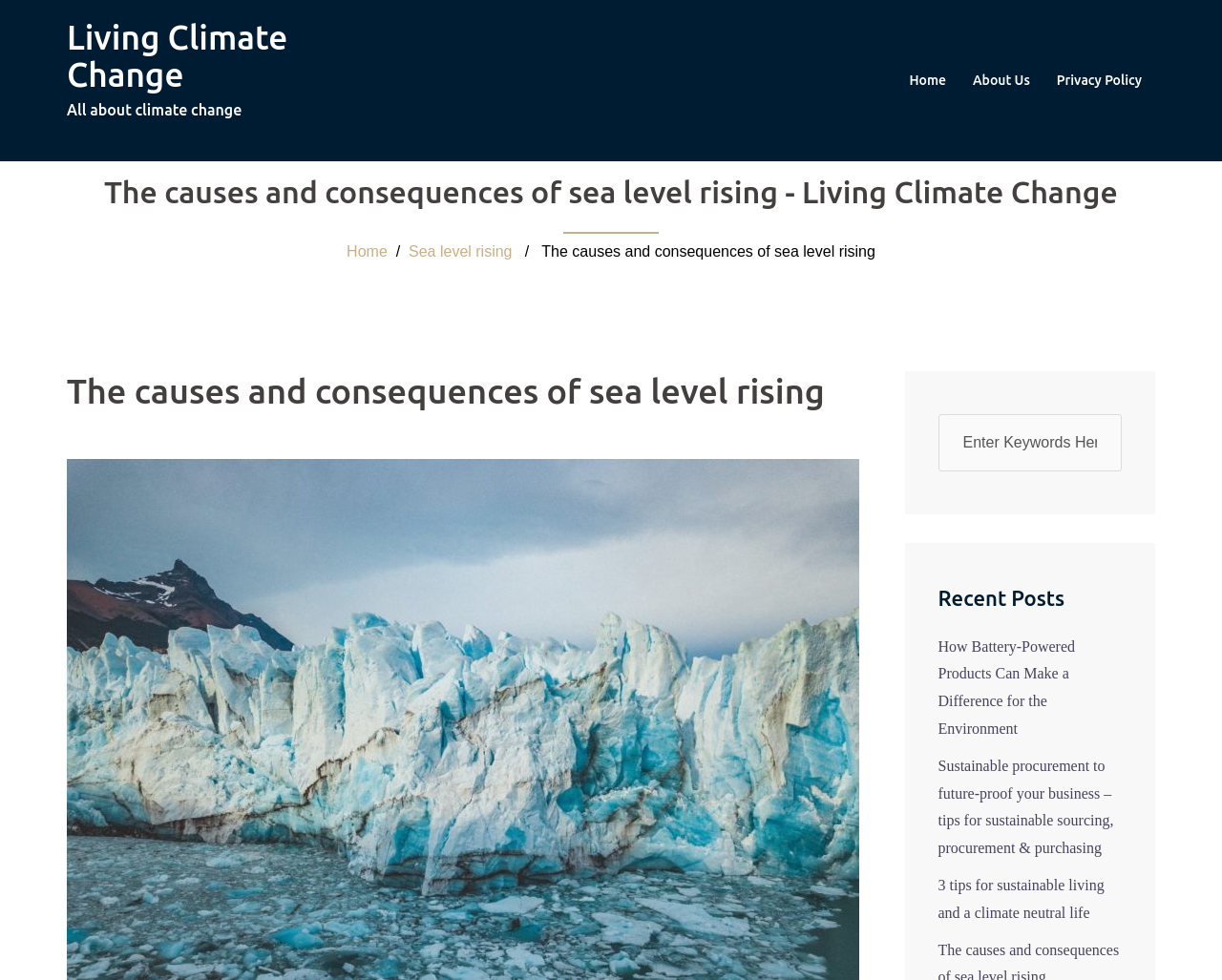What is the main topic of this webpage?
Please look at the screenshot and answer using one word or phrase.

Sea level rising